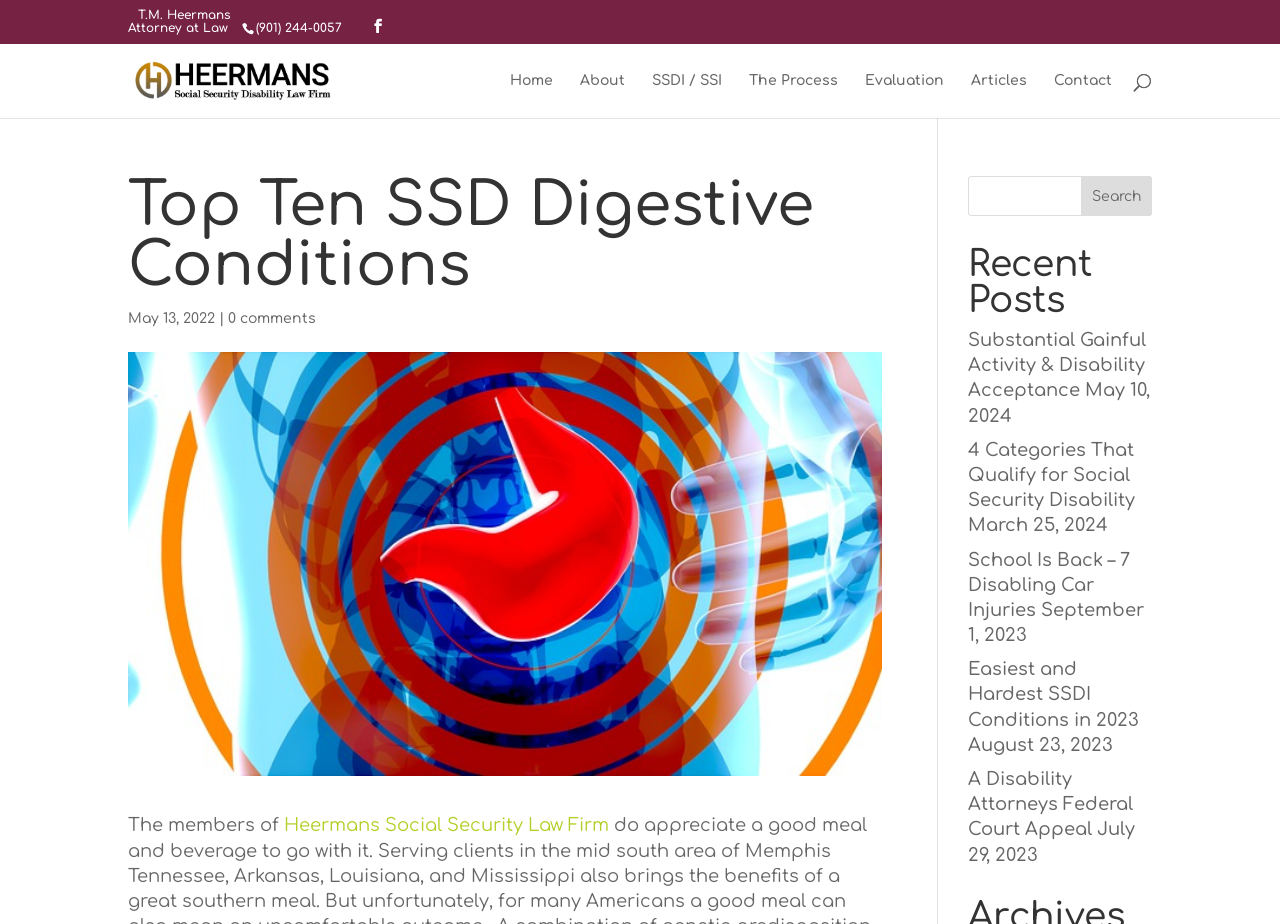What is the name of the law firm?
Provide a concise answer using a single word or phrase based on the image.

Heermans Social Security Law Firm